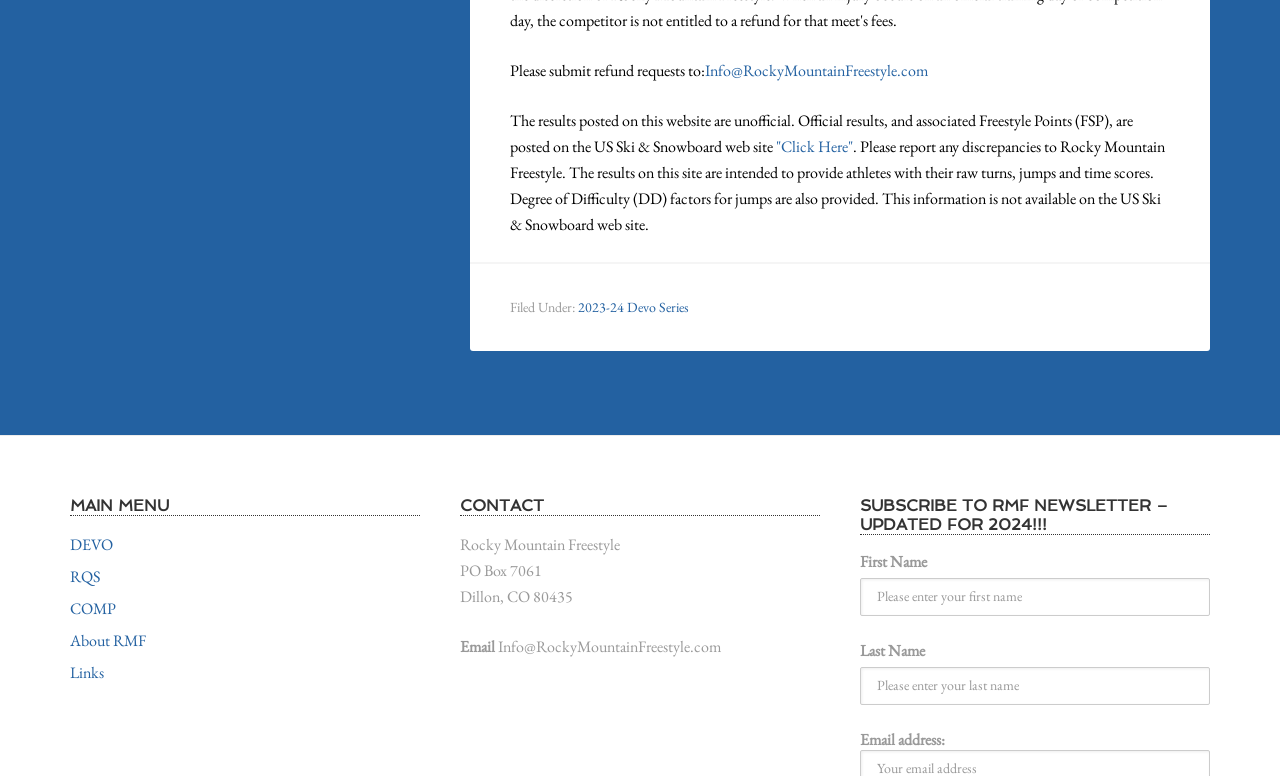Respond concisely with one word or phrase to the following query:
What is required to subscribe to the RMF newsletter?

First Name, Last Name, and Email address